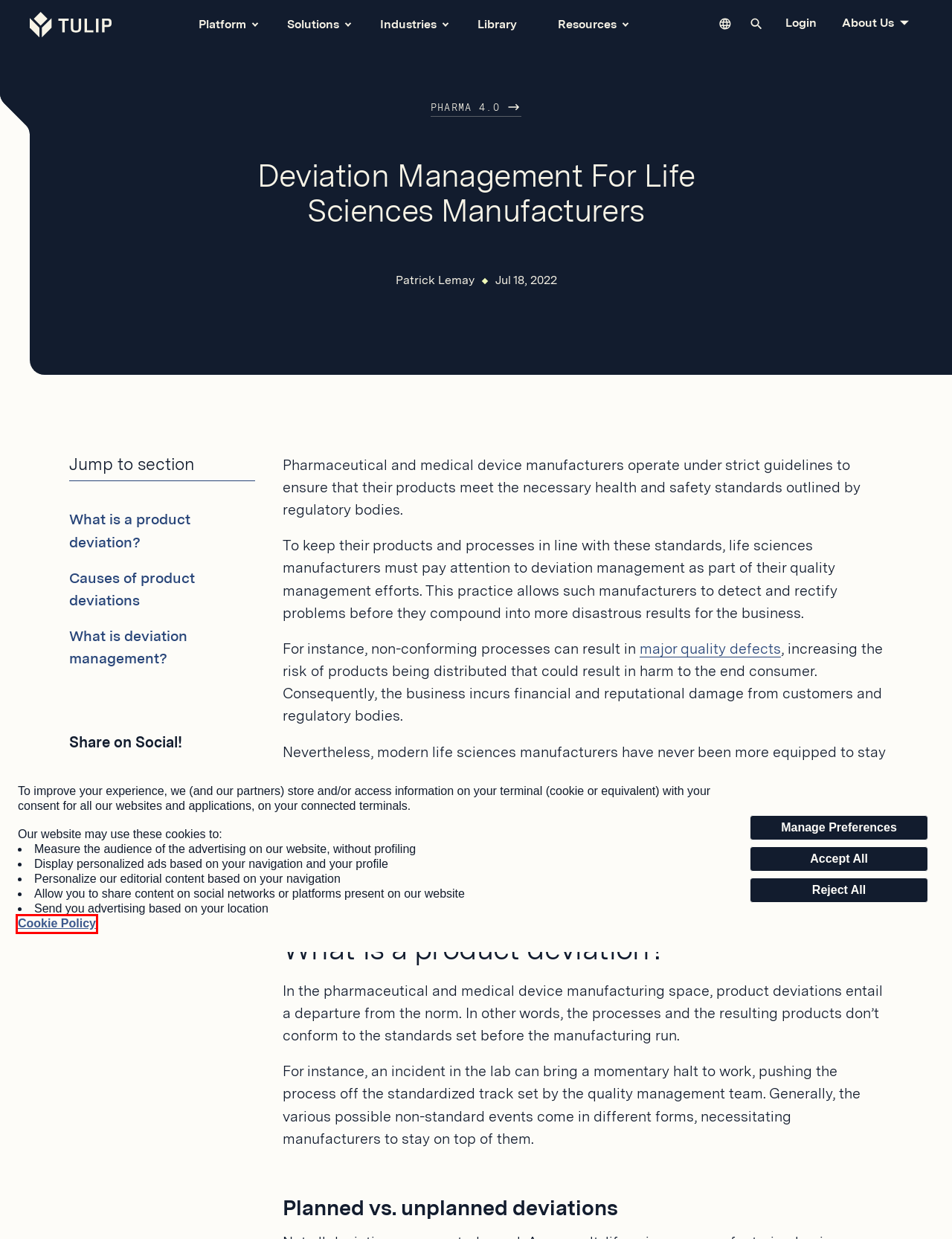Observe the screenshot of a webpage with a red bounding box around an element. Identify the webpage description that best fits the new page after the element inside the bounding box is clicked. The candidates are:
A. Acceptable Use Policy | Tulip
B. Light Kit - Enlighten Your Operations | Tulip
C. Defect and Non-Conformance Management | Tulip
D. How to Track and Prevent Manufacturing Quality Defects | Tulip
E. Pharma 4.0 | Tulip
F. The Manufacturers Guide to GMP Compliance | Tulip
G. Privacy Policy | Tulip
H. Terms of Service | Tulip

G